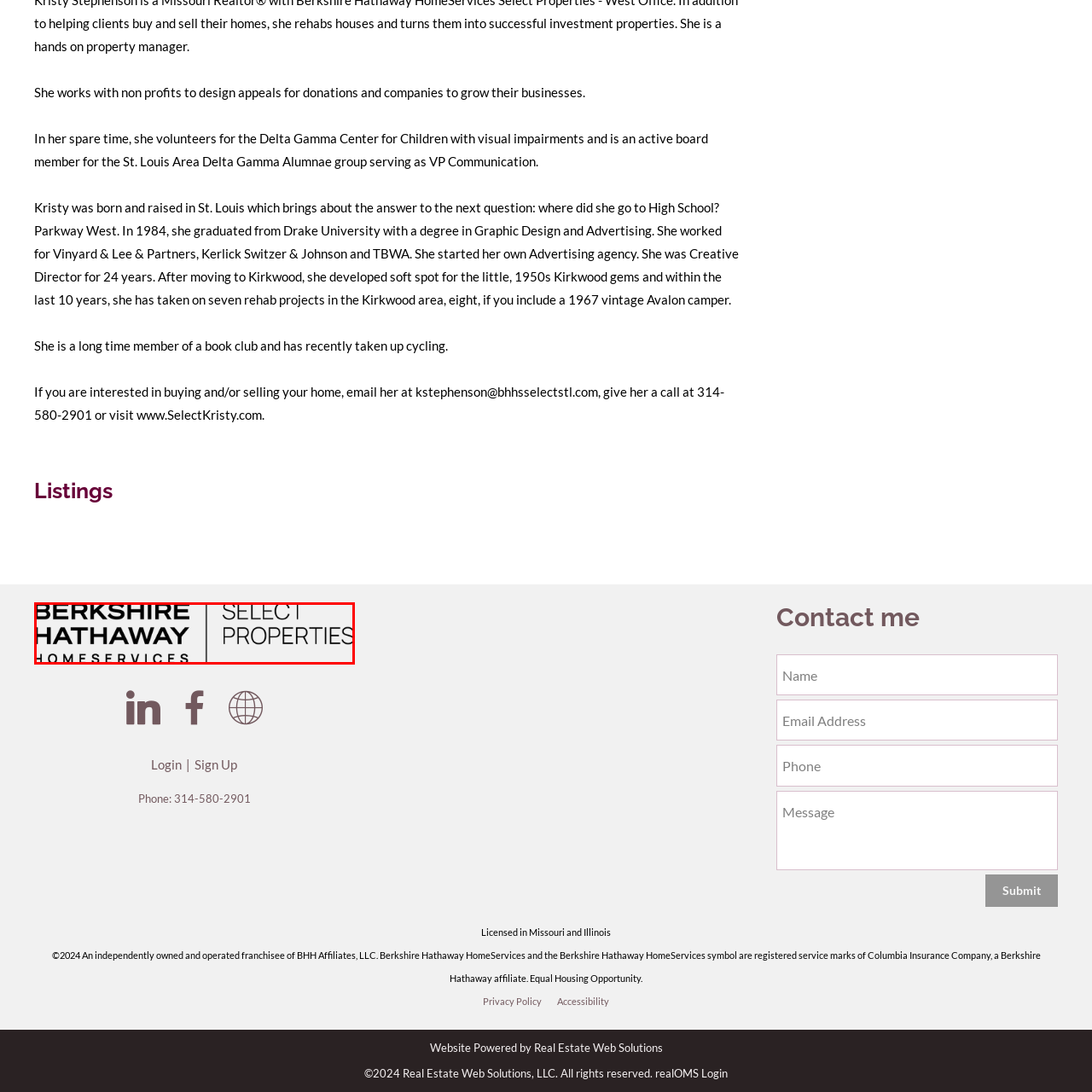Where is the logo positioned on the webpage?
Look at the image highlighted within the red bounding box and provide a detailed answer to the question.

The caption states that the logo is positioned above the links to contact options and additional information about the agency. This strategic placement makes the logo a focal point for visitors looking to engage with the company's services, providing easy access to important information and contact details.